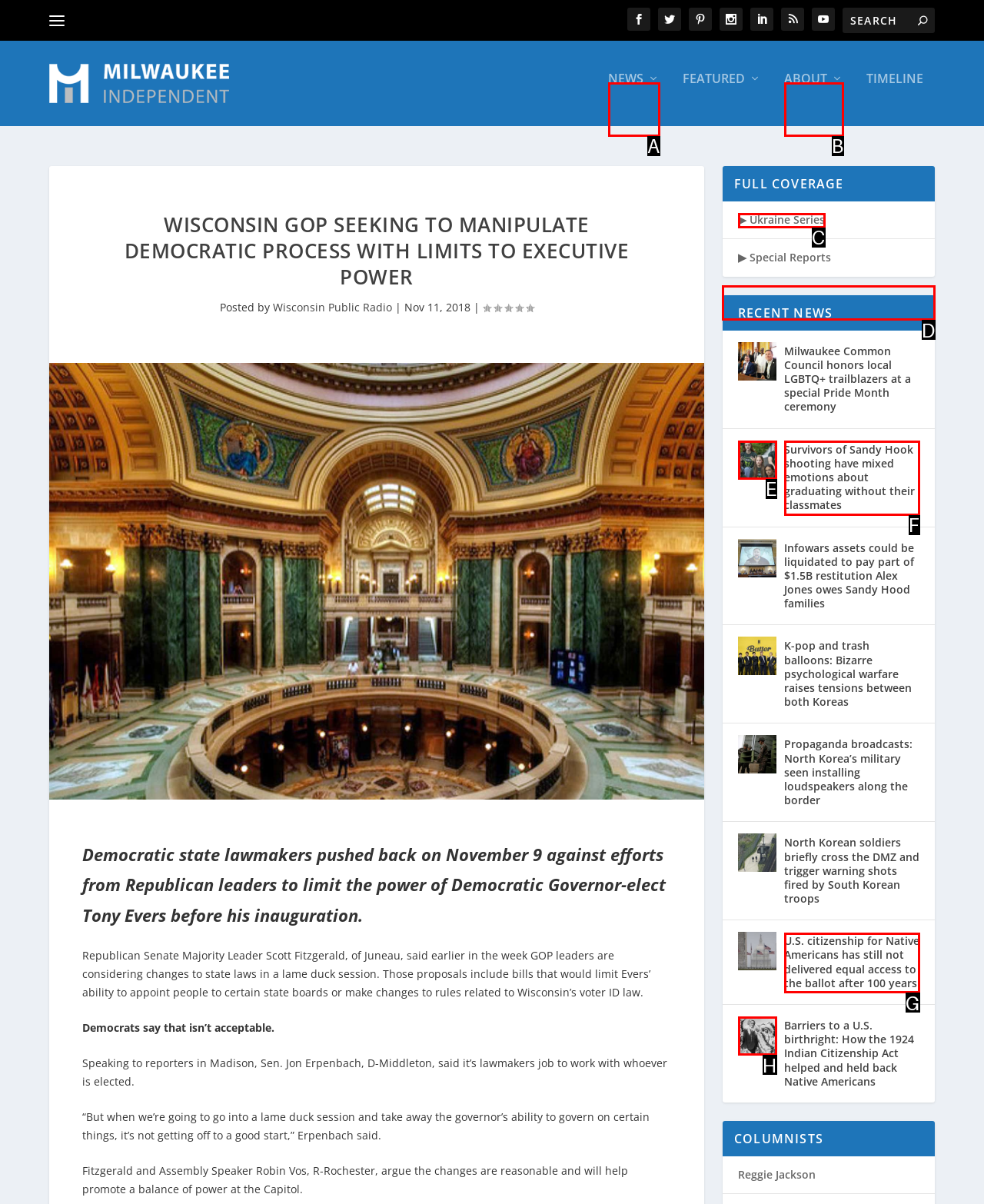Pick the HTML element that should be clicked to execute the task: Check the recent news
Respond with the letter corresponding to the correct choice.

D